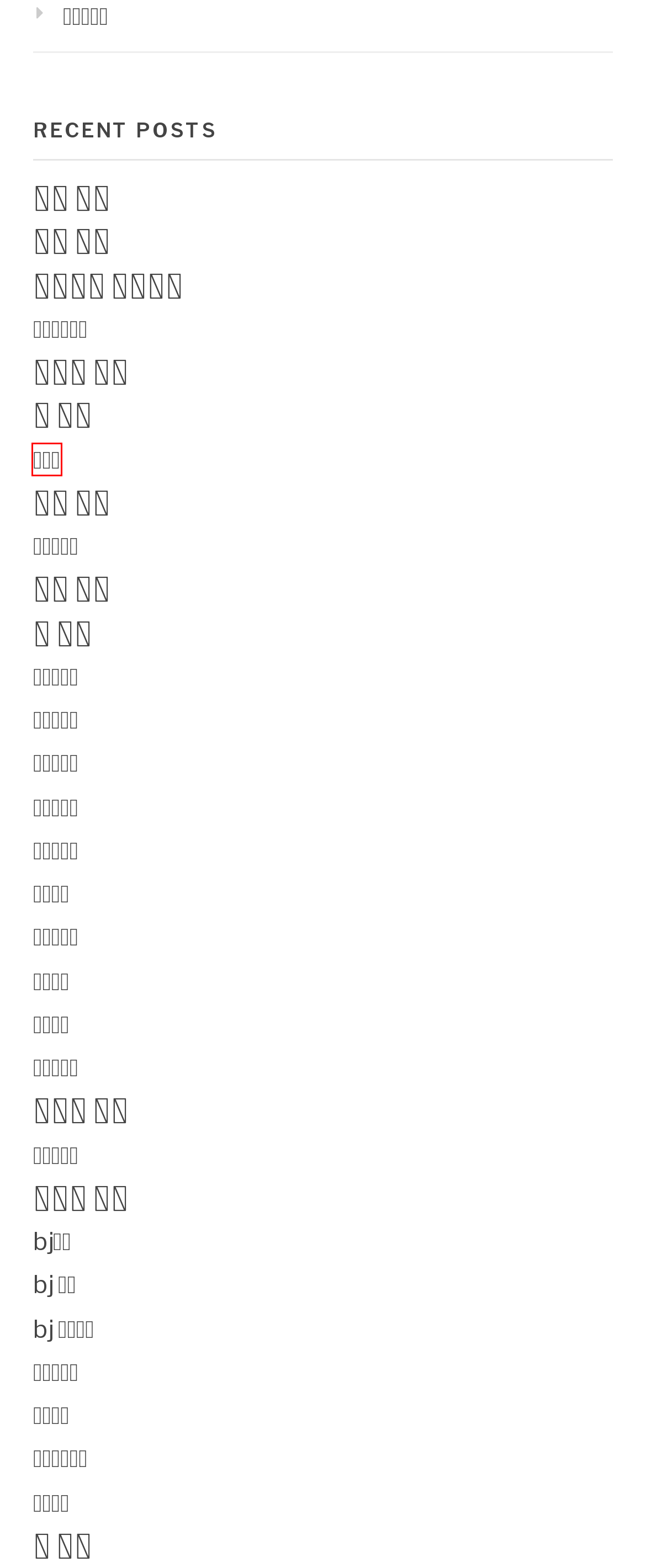You are presented with a screenshot of a webpage that includes a red bounding box around an element. Determine which webpage description best matches the page that results from clicking the element within the red bounding box. Here are the candidates:
A. 셔츠룸 구인 | materibeslana.com
B. 대전룸알바 | materibeslana.com
C. 여자밤알바 | materibeslana.com
D. 란제리알바 | materibeslana.com
E. 해외밤알바 | materibeslana.com
F. 여우 알바 | materibeslana.com
G. 퀸알바 | materibeslana.com
H. 여우알바 | materibeslana.com

G